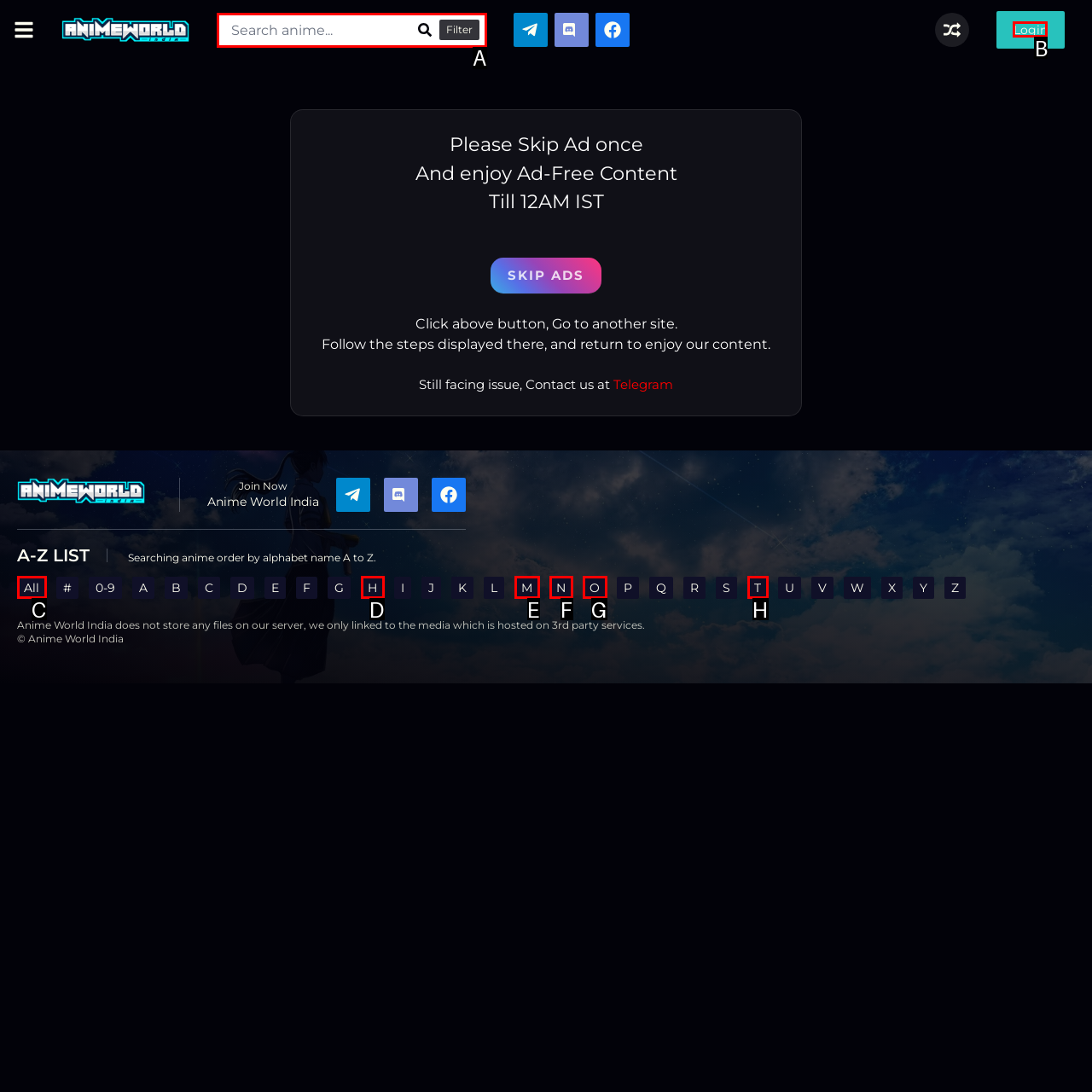Choose the letter of the UI element necessary for this task: Login
Answer with the correct letter.

B